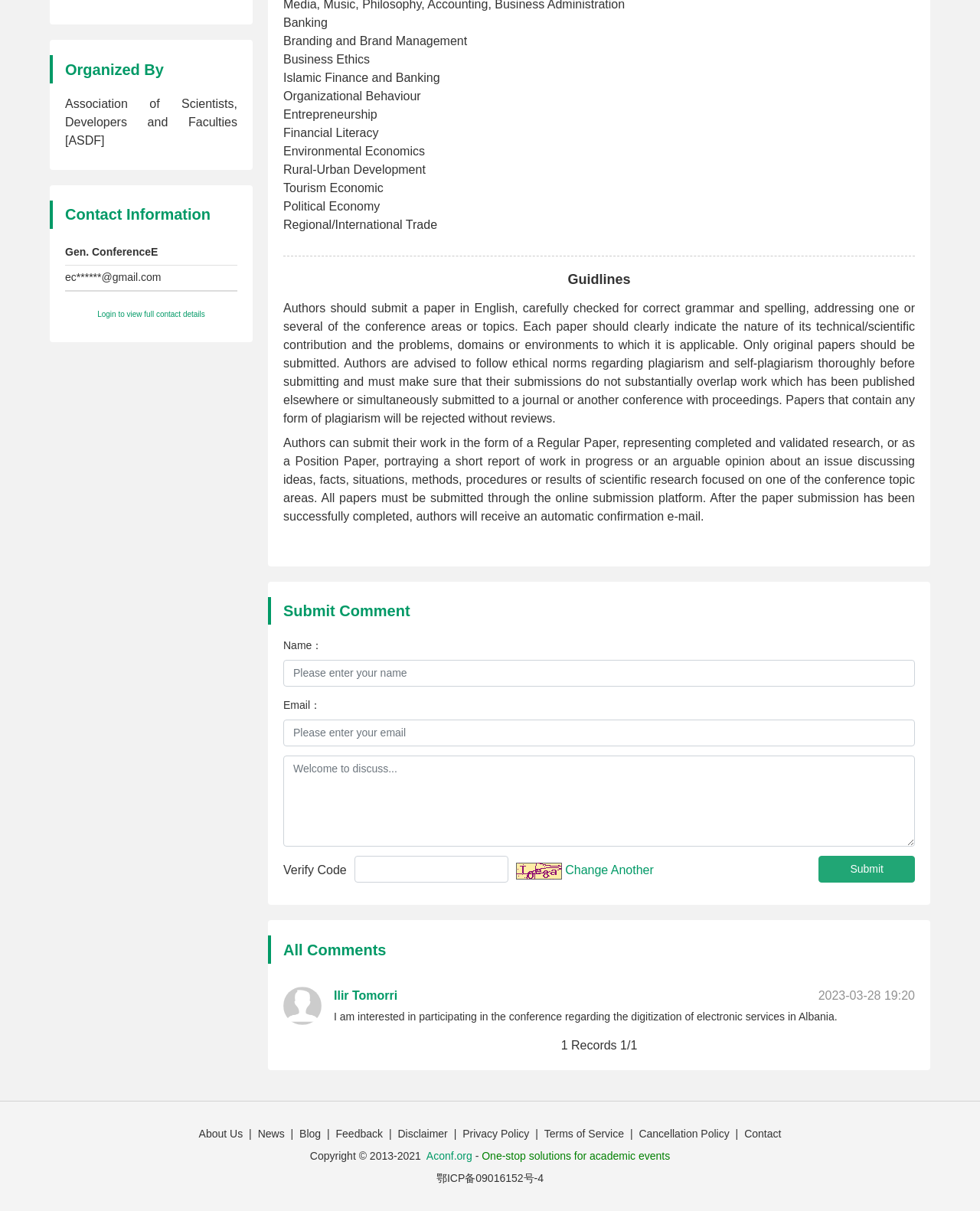Could you determine the bounding box coordinates of the clickable element to complete the instruction: "Enter your name"? Provide the coordinates as four float numbers between 0 and 1, i.e., [left, top, right, bottom].

[0.289, 0.545, 0.934, 0.567]